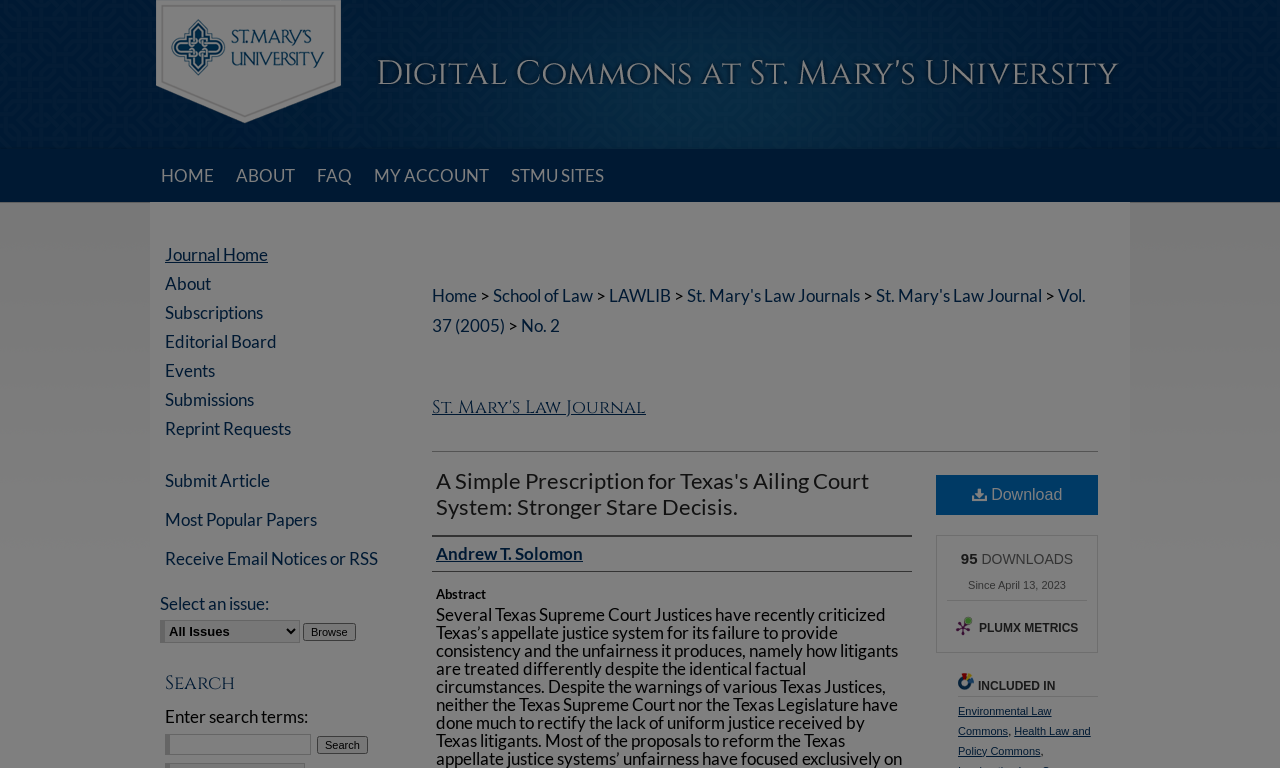Specify the bounding box coordinates of the area to click in order to execute this command: 'Download the article'. The coordinates should consist of four float numbers ranging from 0 to 1, and should be formatted as [left, top, right, bottom].

[0.731, 0.619, 0.858, 0.671]